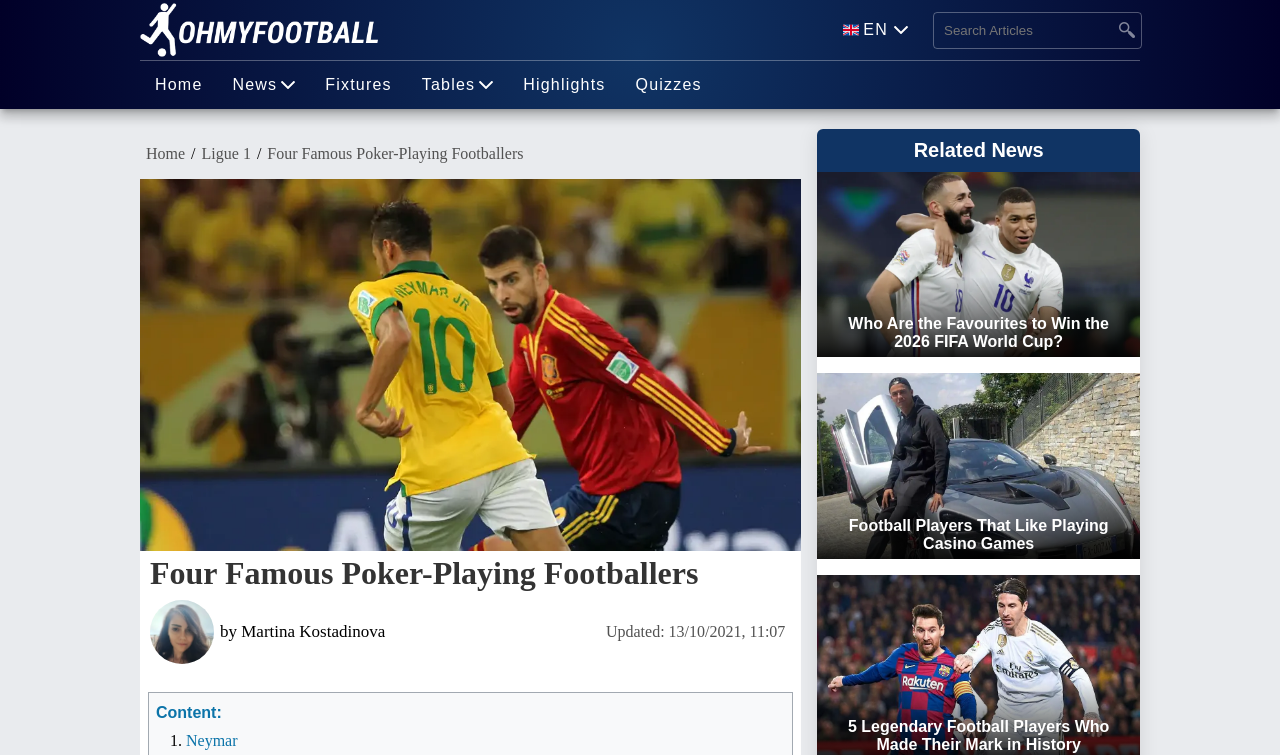Identify the bounding box coordinates of the region I need to click to complete this instruction: "Read the article about Neymar".

[0.145, 0.969, 0.186, 0.992]